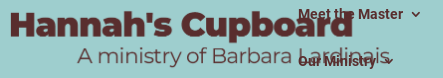What is written below the title?
Answer the question with a single word or phrase derived from the image.

A descriptive tagline